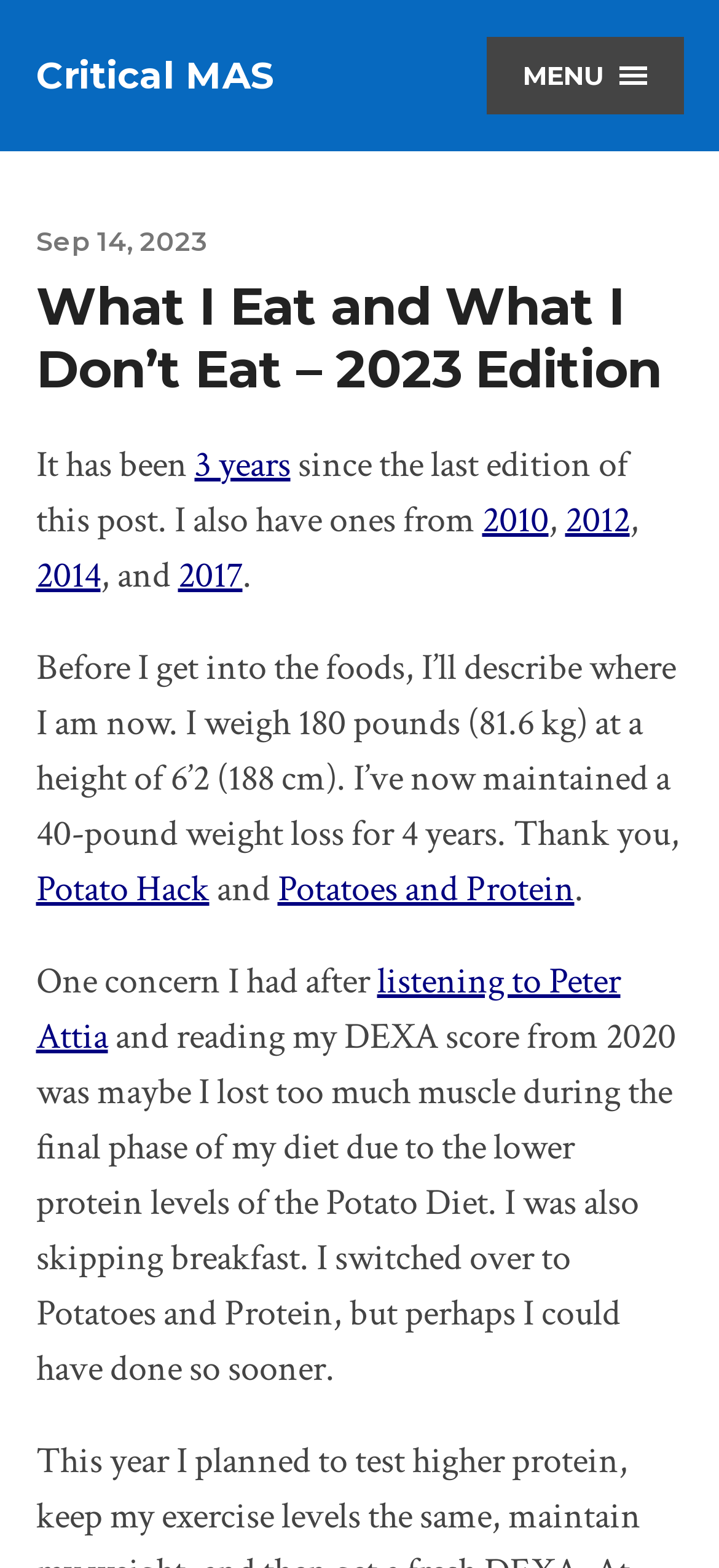How long has the author maintained their weight loss? Please answer the question using a single word or phrase based on the image.

4 years